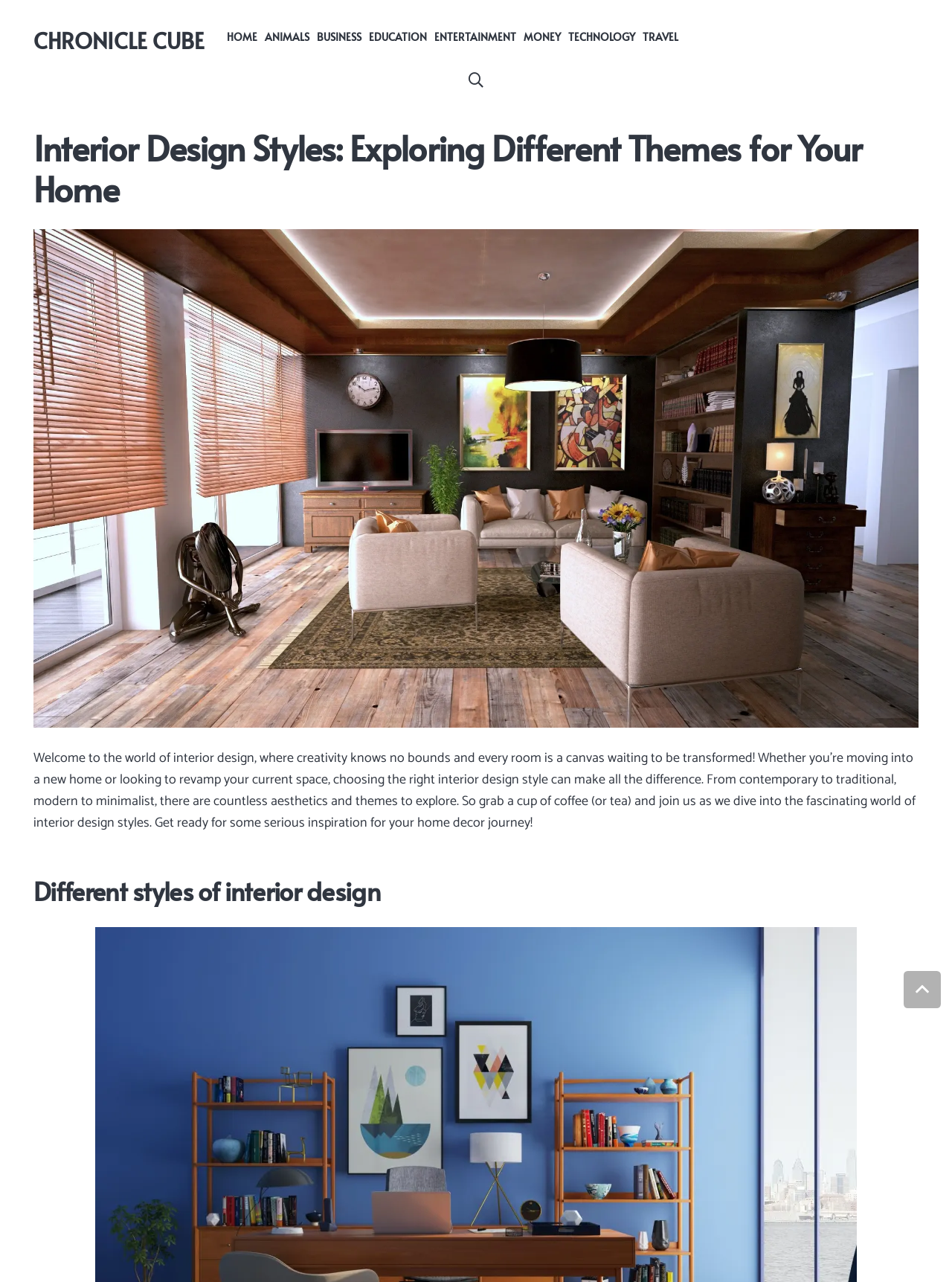Please find the bounding box coordinates of the element that you should click to achieve the following instruction: "Click on the 'HOME' link". The coordinates should be presented as four float numbers between 0 and 1: [left, top, right, bottom].

[0.235, 0.015, 0.274, 0.044]